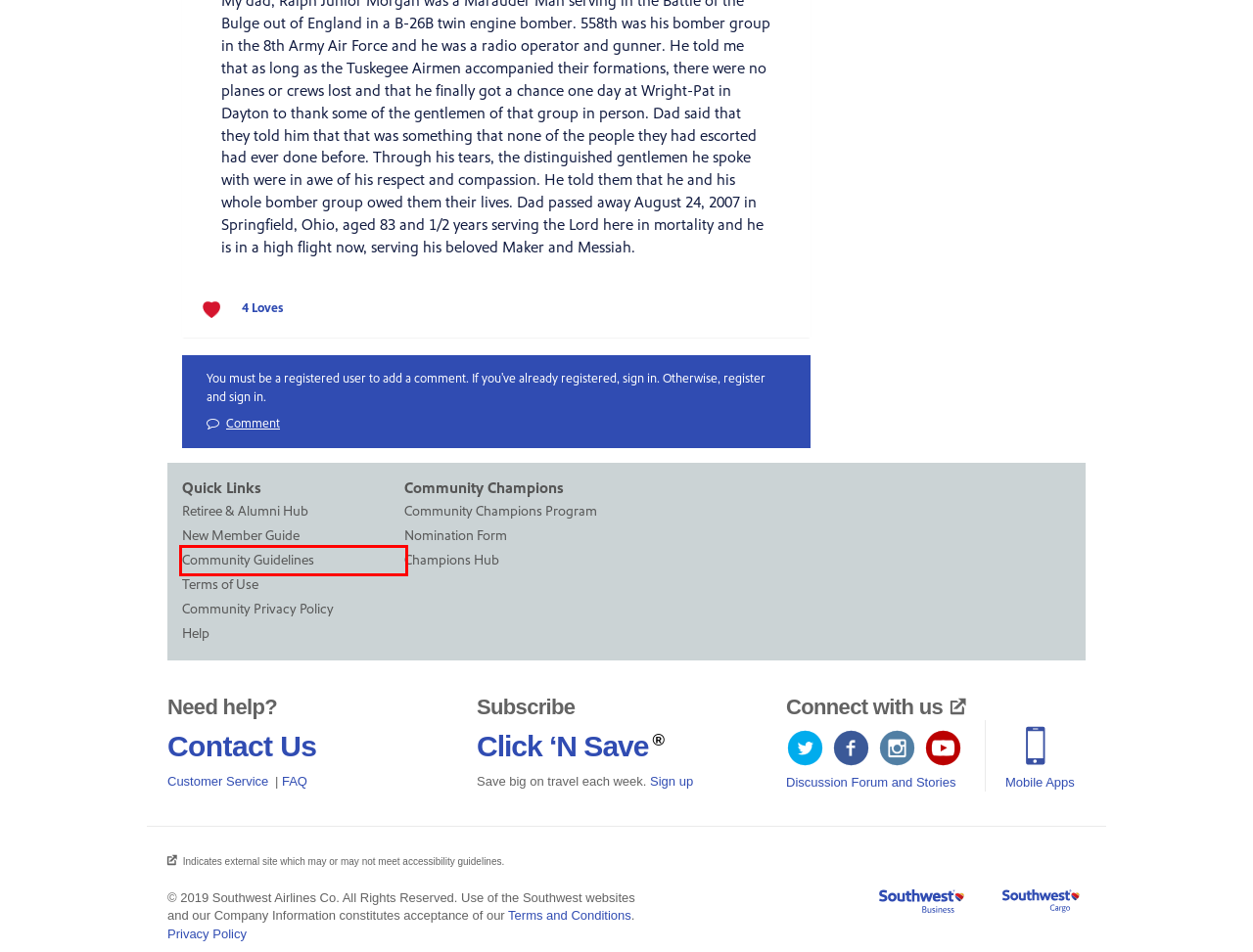Examine the webpage screenshot and identify the UI element enclosed in the red bounding box. Pick the webpage description that most accurately matches the new webpage after clicking the selected element. Here are the candidates:
A. Southwest Mobile App | Southwest Airlines
B. About Martin_McLaughl - The Southwest Airlines Community
C. Email Signup | Southwest Airlines
D. Southwest Airlines
E. Help Center
F. Terms of Use - The Southwest Airlines Community
G. Community User Guidelines - The Southwest Airlines Community
H. About David43 - The Southwest Airlines Community

G